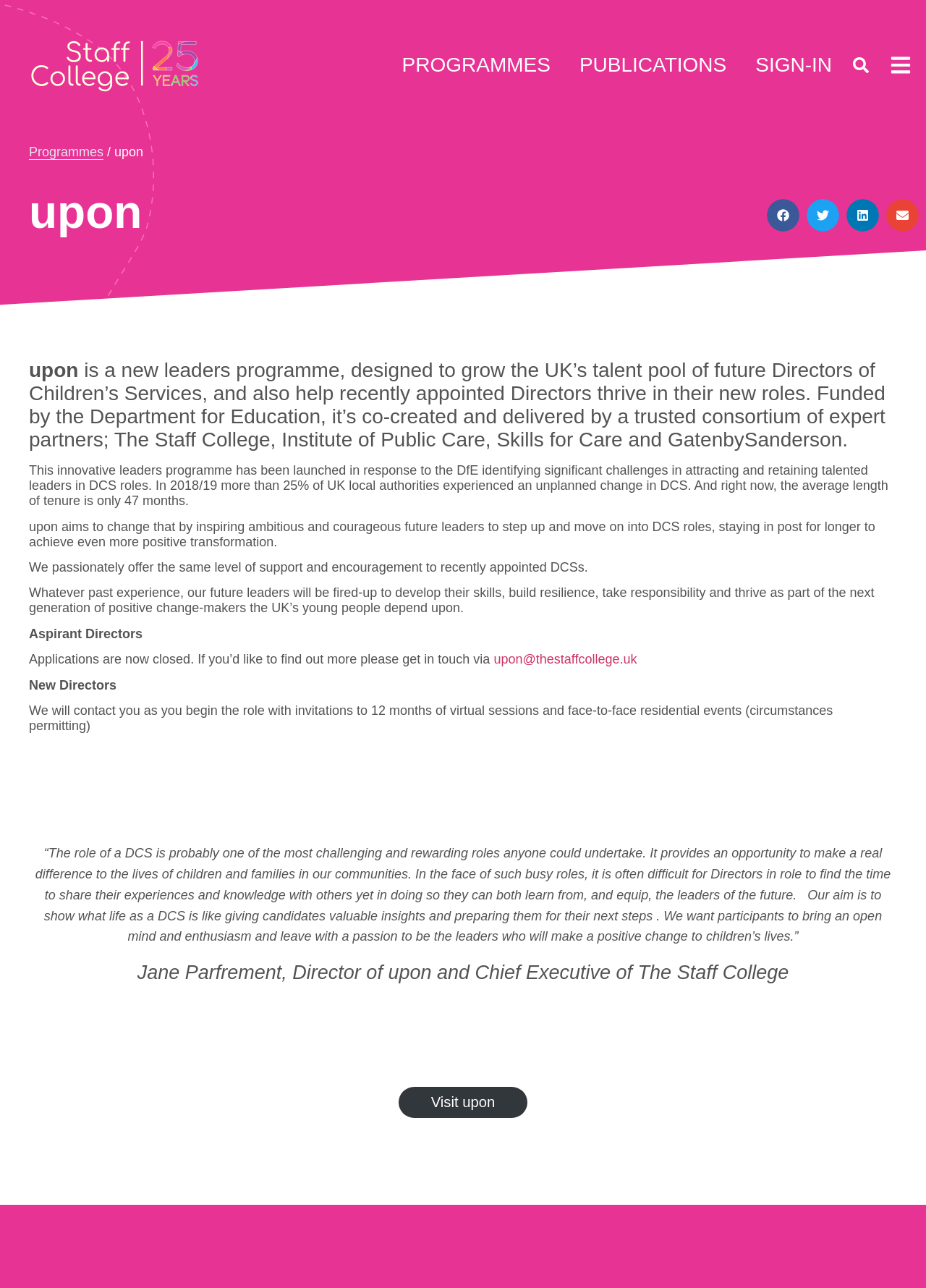Write a detailed summary of the webpage.

The webpage is about the "upon" program, a new leaders program designed to grow the UK's talent pool of future Directors of Children's Services and help recently appointed Directors thrive in their new roles. 

At the top left, there is a link to "Staff College - 25 years" with an accompanying image. Below this, there are three main navigation links: "PROGRAMMES", "PUBLICATIONS", and "SIGN-IN", followed by a search bar with a "Search" button. 

On the top right, there is a small link and a series of social media sharing buttons, including Facebook, Twitter, LinkedIn, and email. 

The main content of the webpage is divided into sections. The first section has a heading that describes the purpose of the "upon" program. Below this, there are four paragraphs of text that explain the challenges of attracting and retaining talented leaders in Directors of Children's Services roles and how the "upon" program aims to address these challenges. 

Following this, there are two sections, one for "Aspirant Directors" and one for "New Directors", each with a brief description and additional information. 

At the bottom of the page, there is a large figure or image, and a blockquote with a quote from Jane Parfrement, Director of upon and Chief Executive of The Staff College. Finally, there is a call-to-action link to "Visit upon" at the bottom of the page.